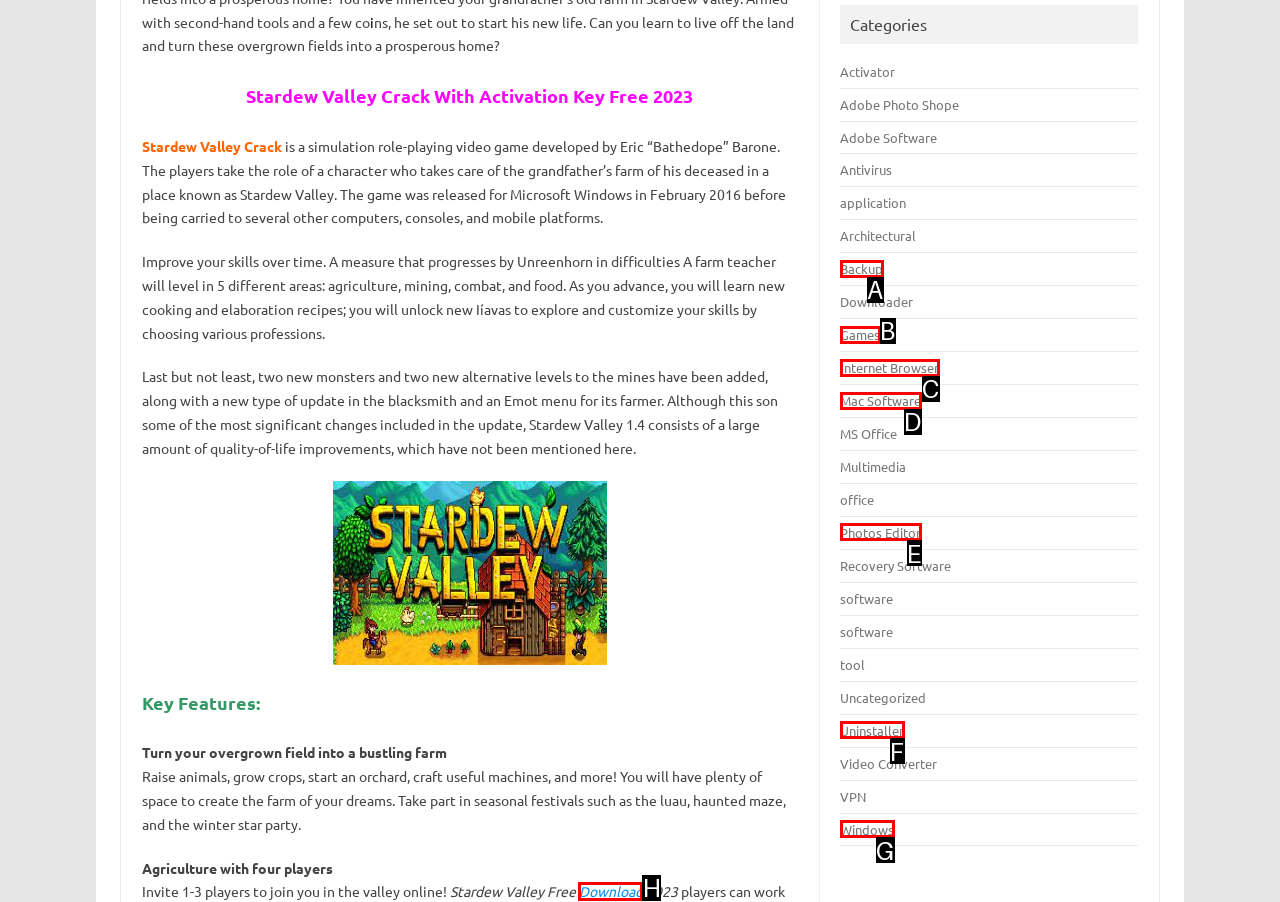Match the HTML element to the description: Games. Answer with the letter of the correct option from the provided choices.

B